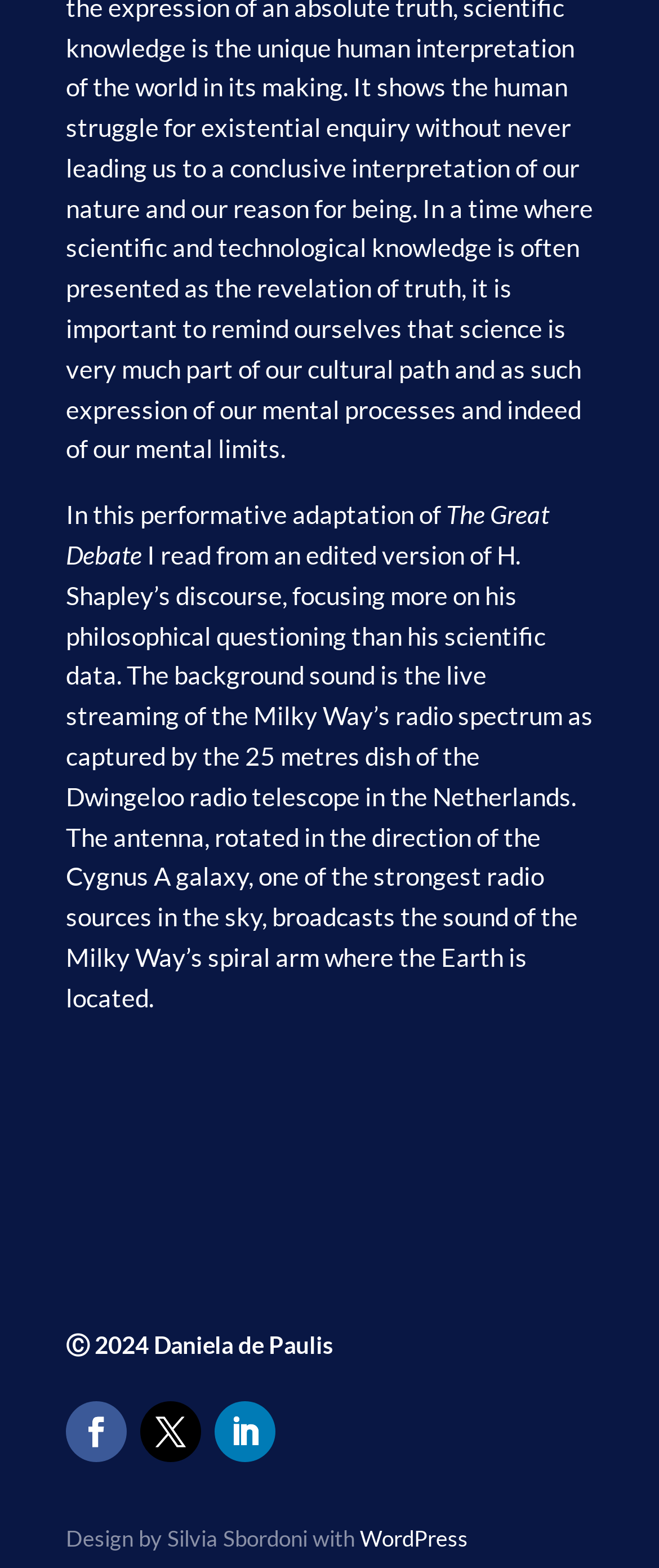Who is the author of the content?
Look at the image and answer the question with a single word or phrase.

Daniela de Paulis